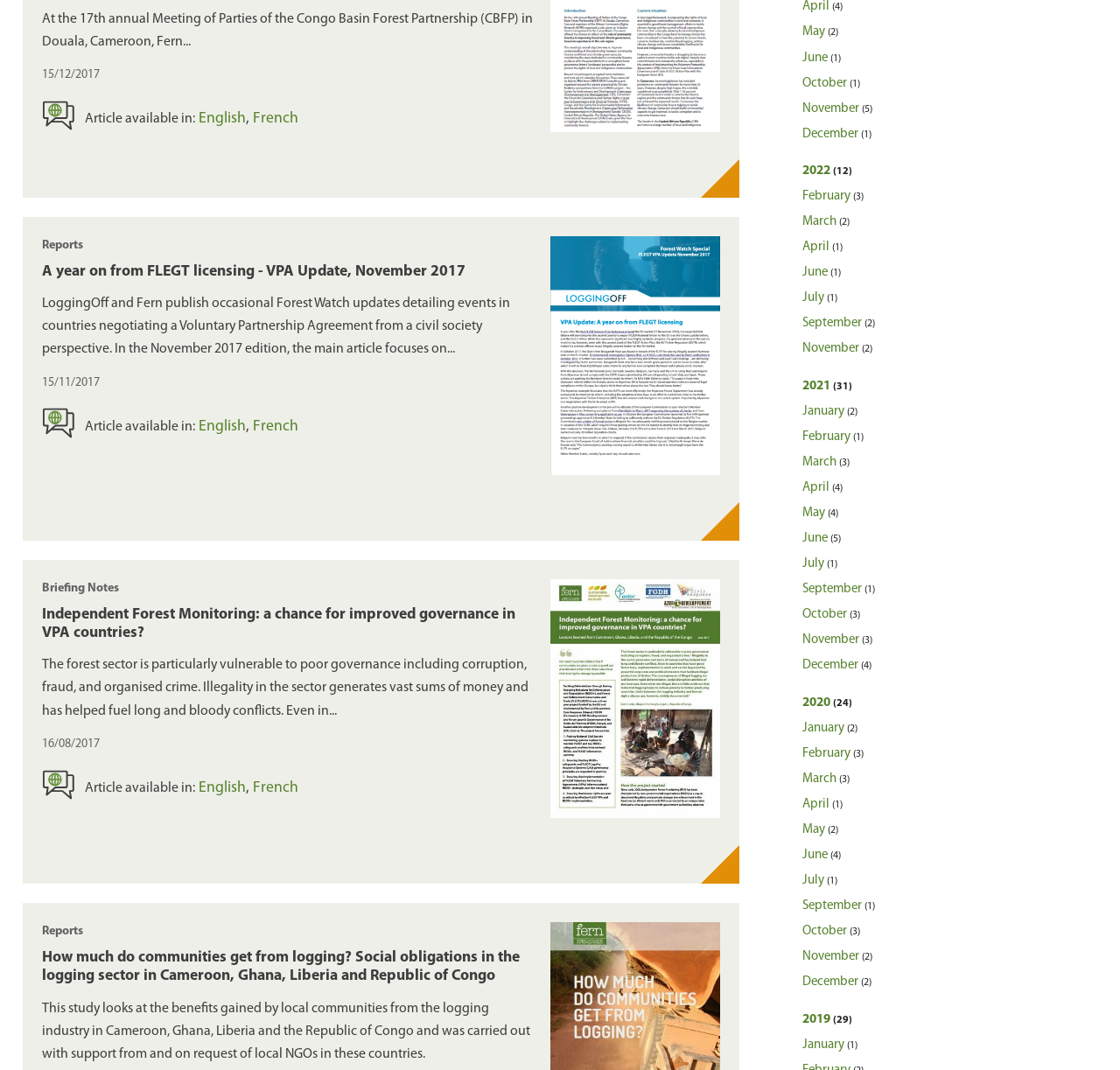Using the information in the image, give a comprehensive answer to the question: 
What is the date of the article 'A year on from FLEGT licensing - VPA Update, November 2017'?

I found the date by looking at the StaticText element with ID 813, which is a child of the link element with text 'A year on from FLEGT licensing - VPA Update, November 2017'. The date is mentioned as '15/11/2017'.